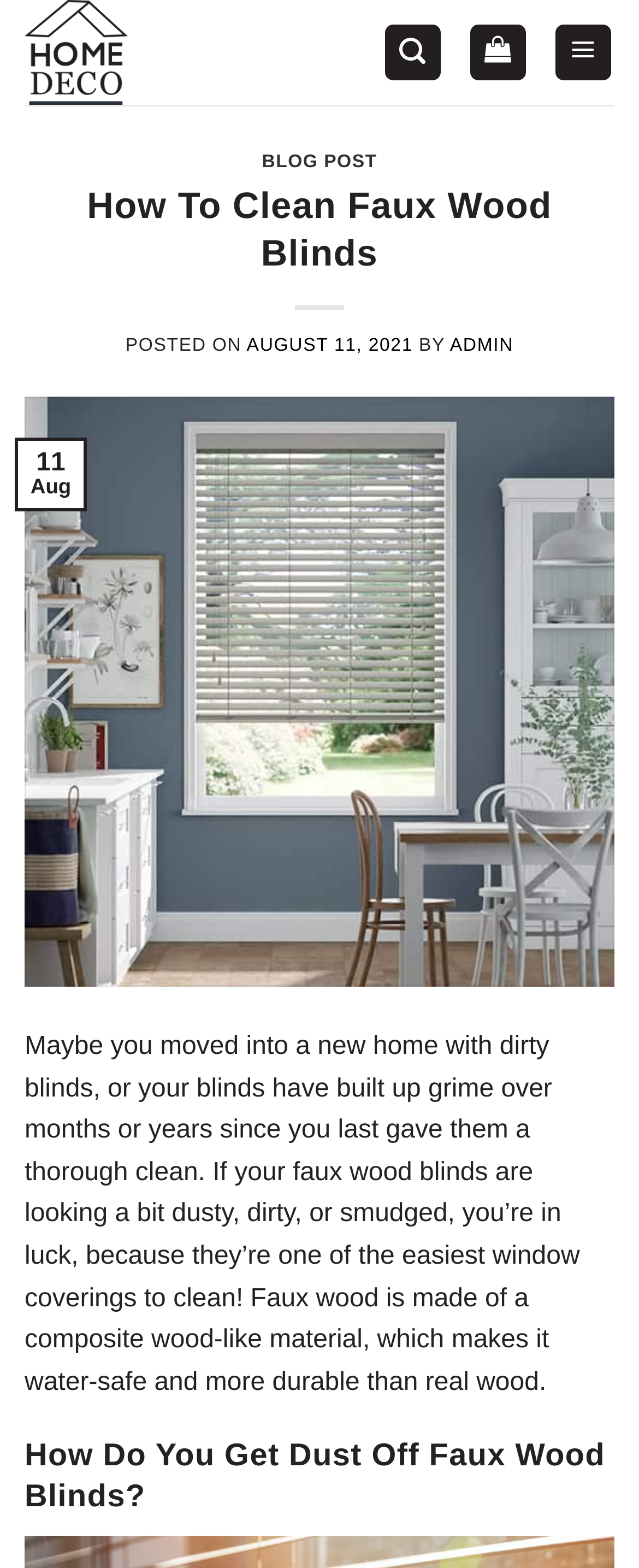Specify the bounding box coordinates of the element's region that should be clicked to achieve the following instruction: "View August 2023". The bounding box coordinates consist of four float numbers between 0 and 1, in the format [left, top, right, bottom].

None